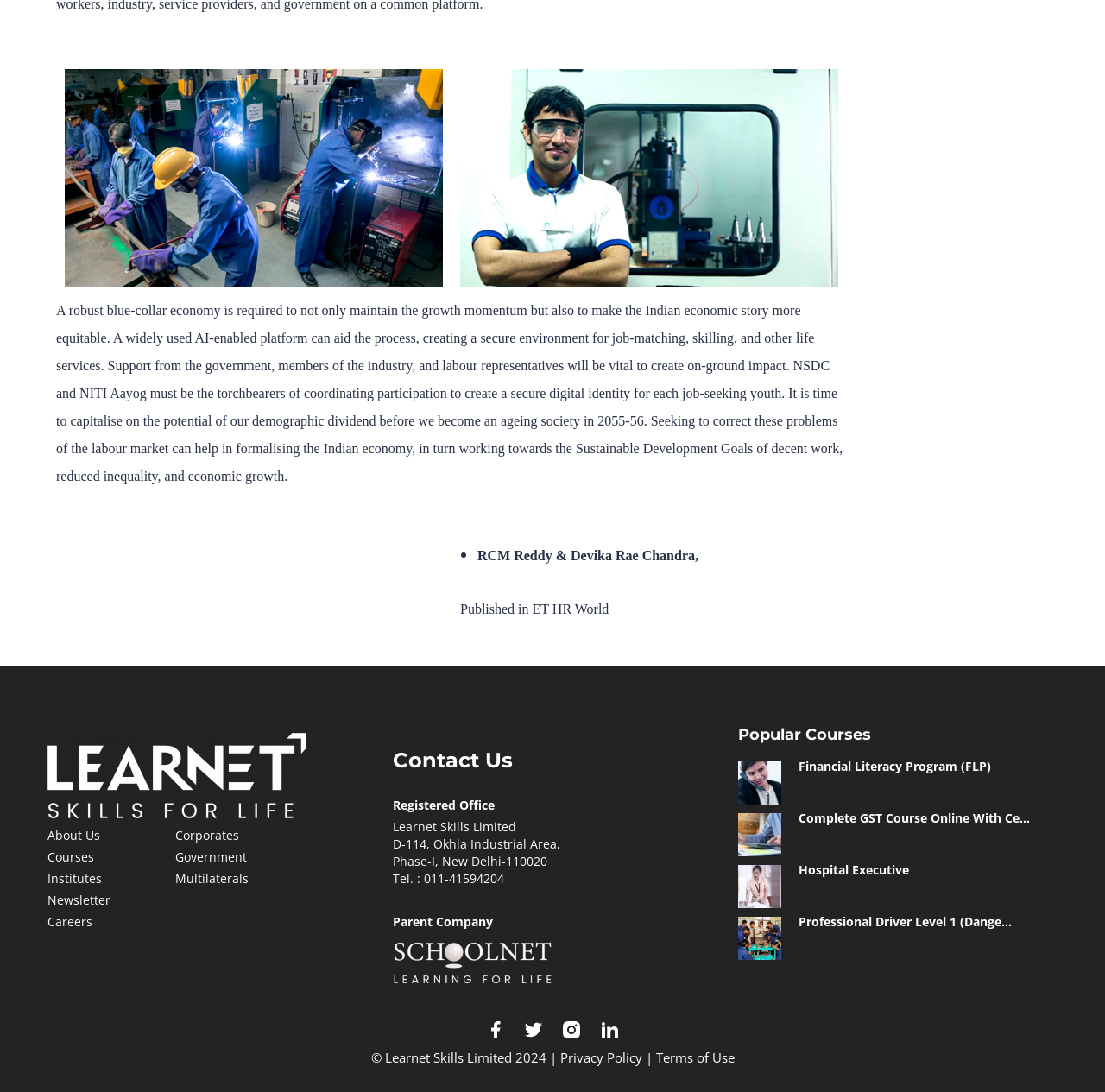Give a one-word or phrase response to the following question: How many links are there in the 'Popular Courses' section?

4